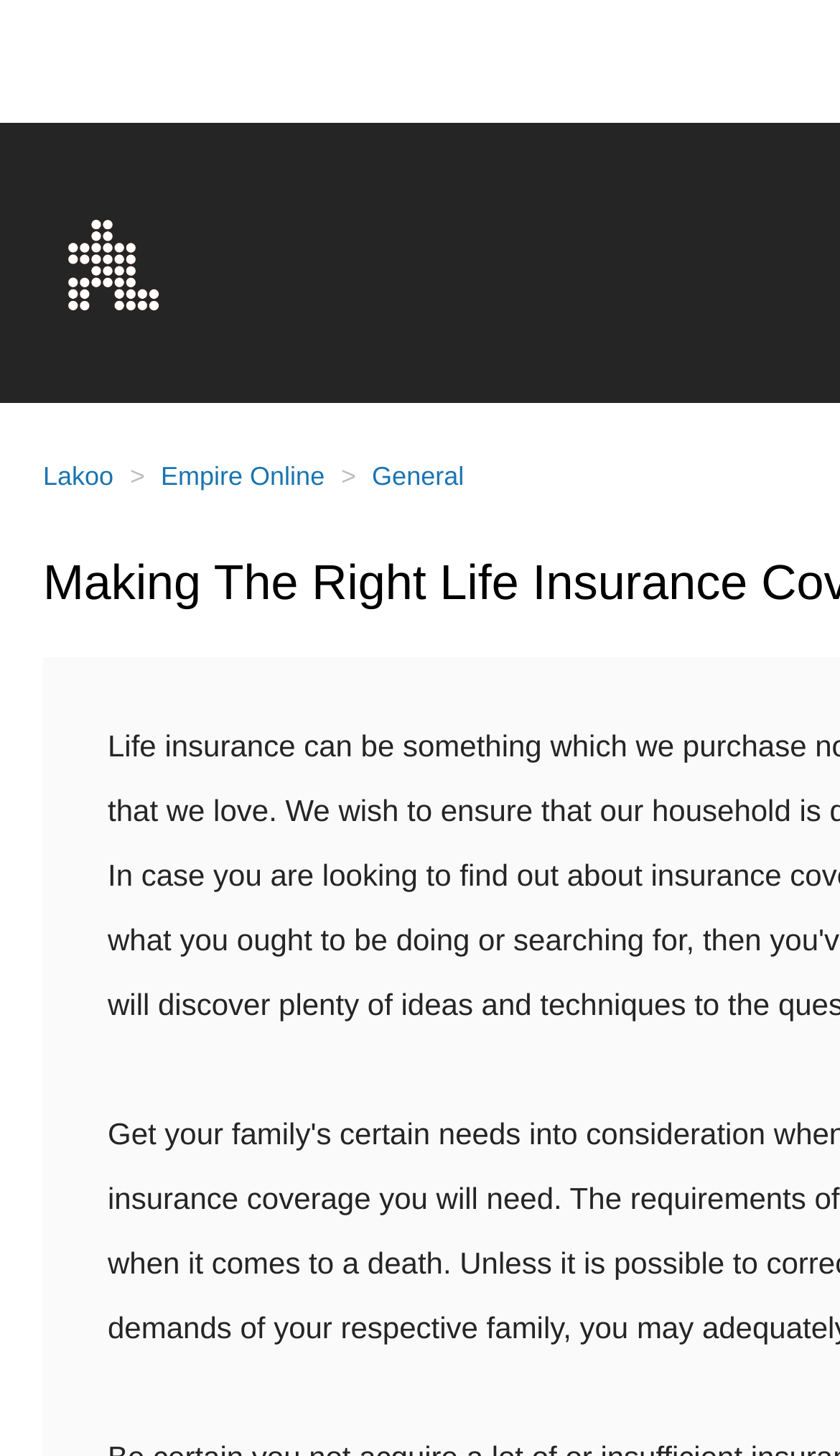Reply to the question below using a single word or brief phrase:
What is the color of the background of the webpage?

Unknown